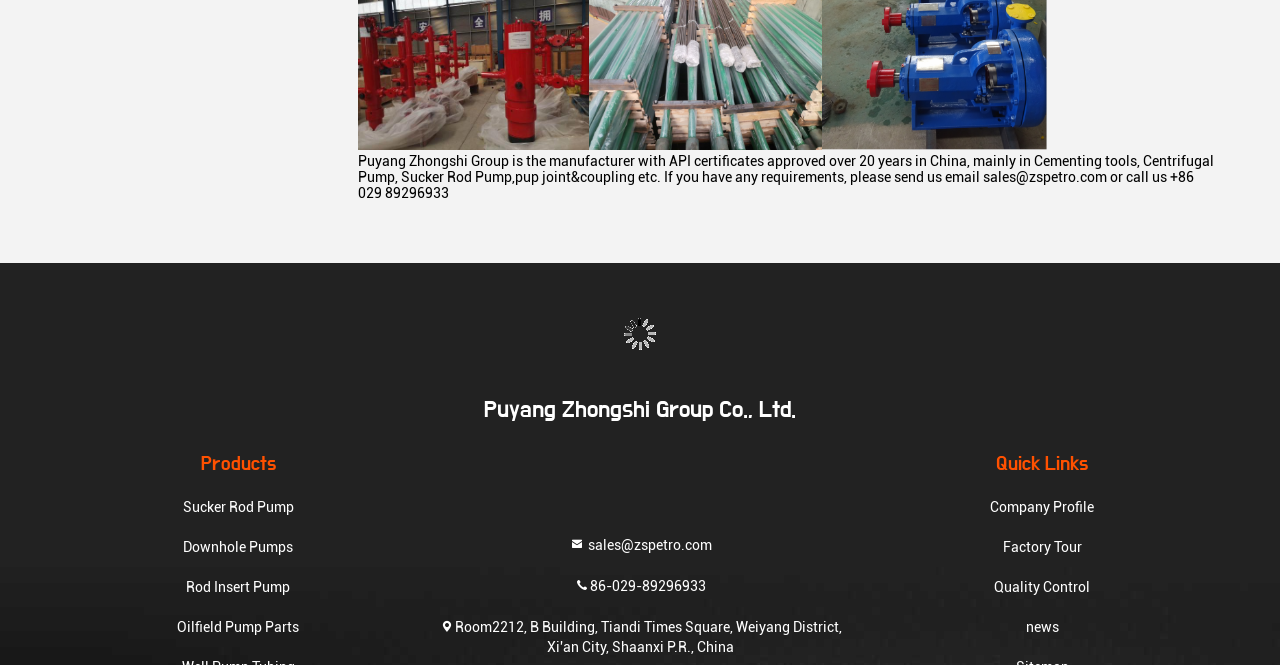Identify the bounding box coordinates of the part that should be clicked to carry out this instruction: "Learn about 'Model Agency Seeks New Hand at the Helm'".

None